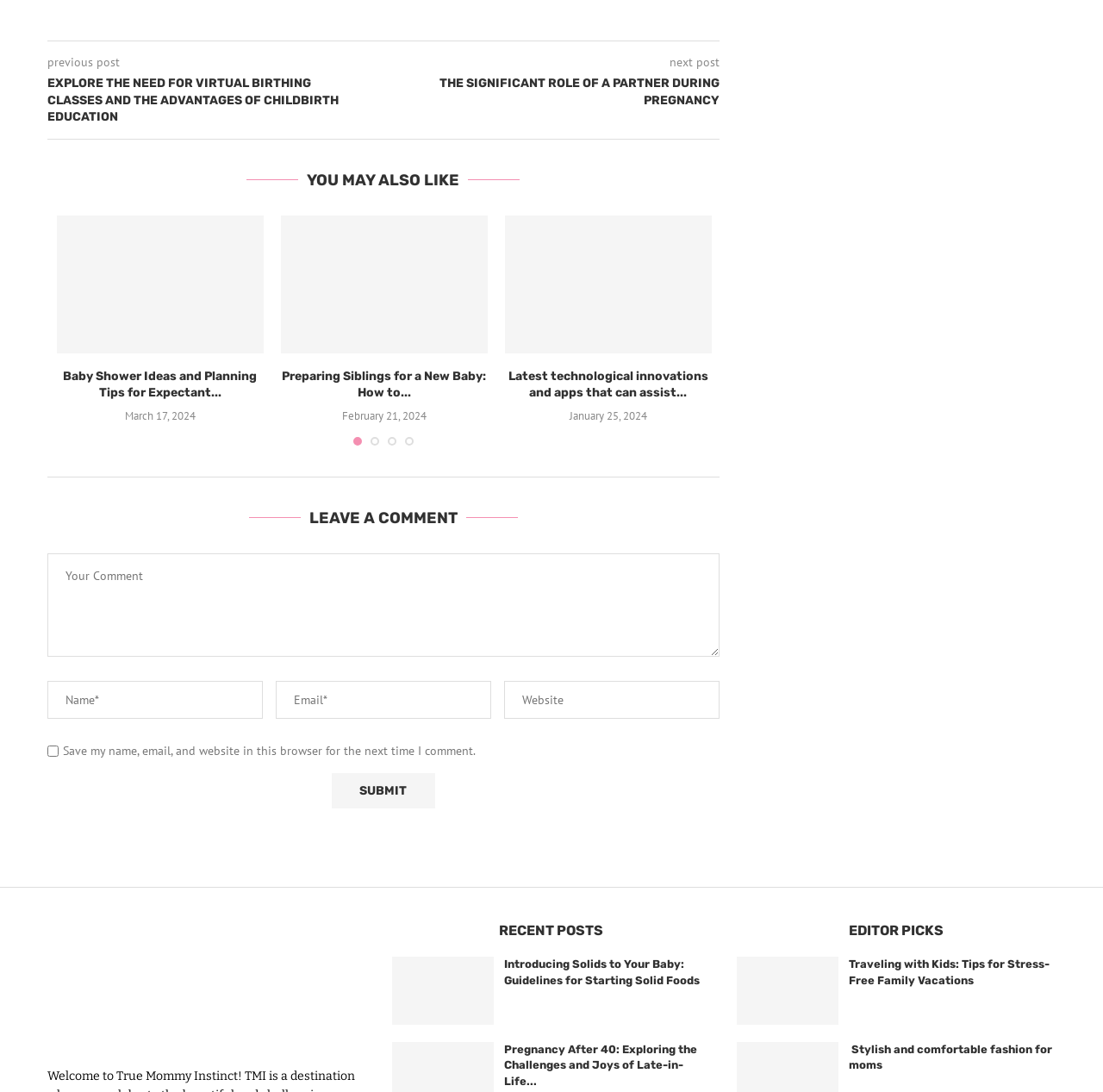How many recent posts are listed?
Give a detailed response to the question by analyzing the screenshot.

Under the heading 'RECENT POSTS', there is only one post listed, which is 'Introducing Solids to Your Baby: Guidelines for Starting Solid Foods'.